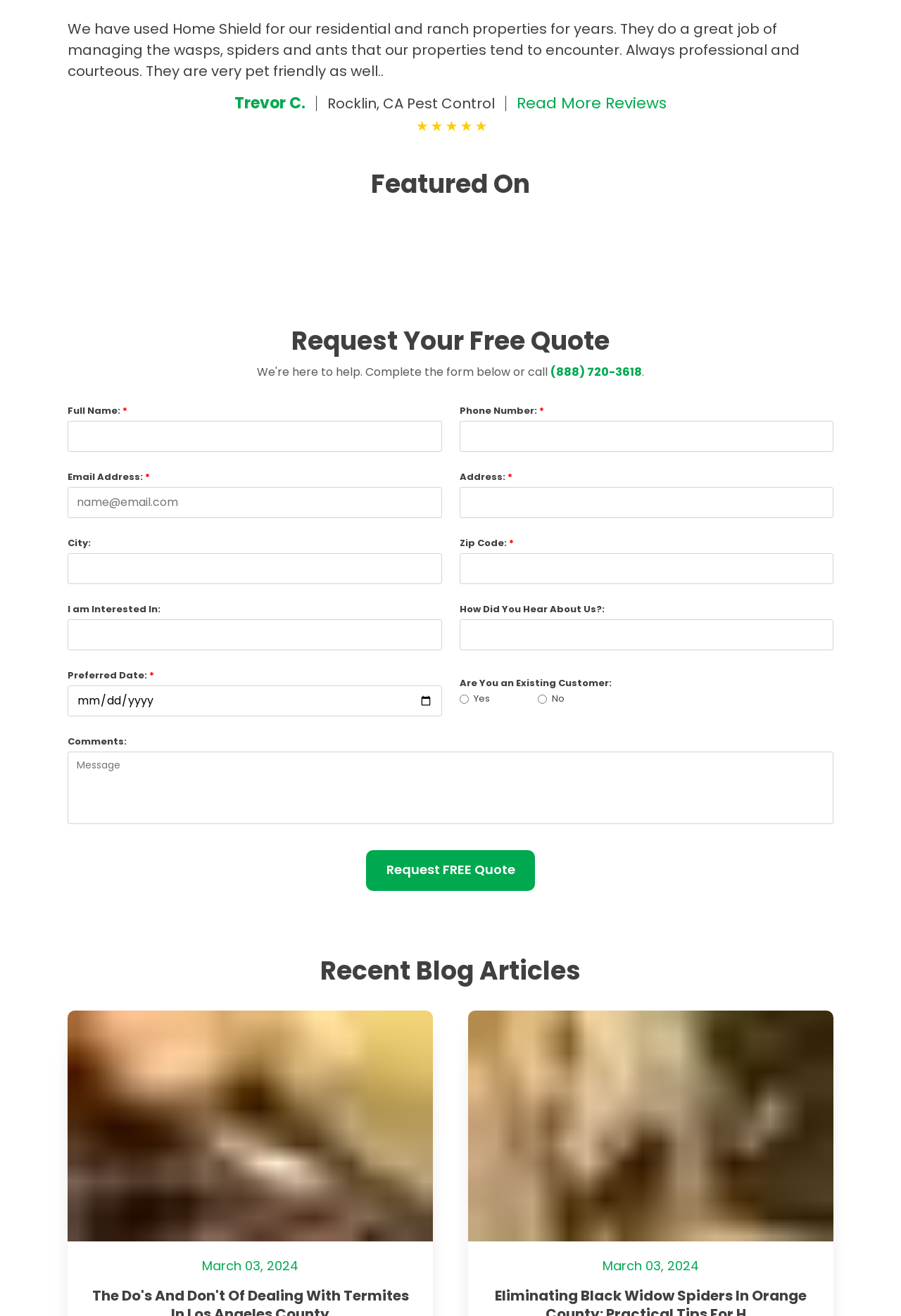Given the element description: "aria-label="Email Address" name="email" placeholder="Email Address"", predict the bounding box coordinates of the UI element it refers to, using four float numbers between 0 and 1, i.e., [left, top, right, bottom].

None